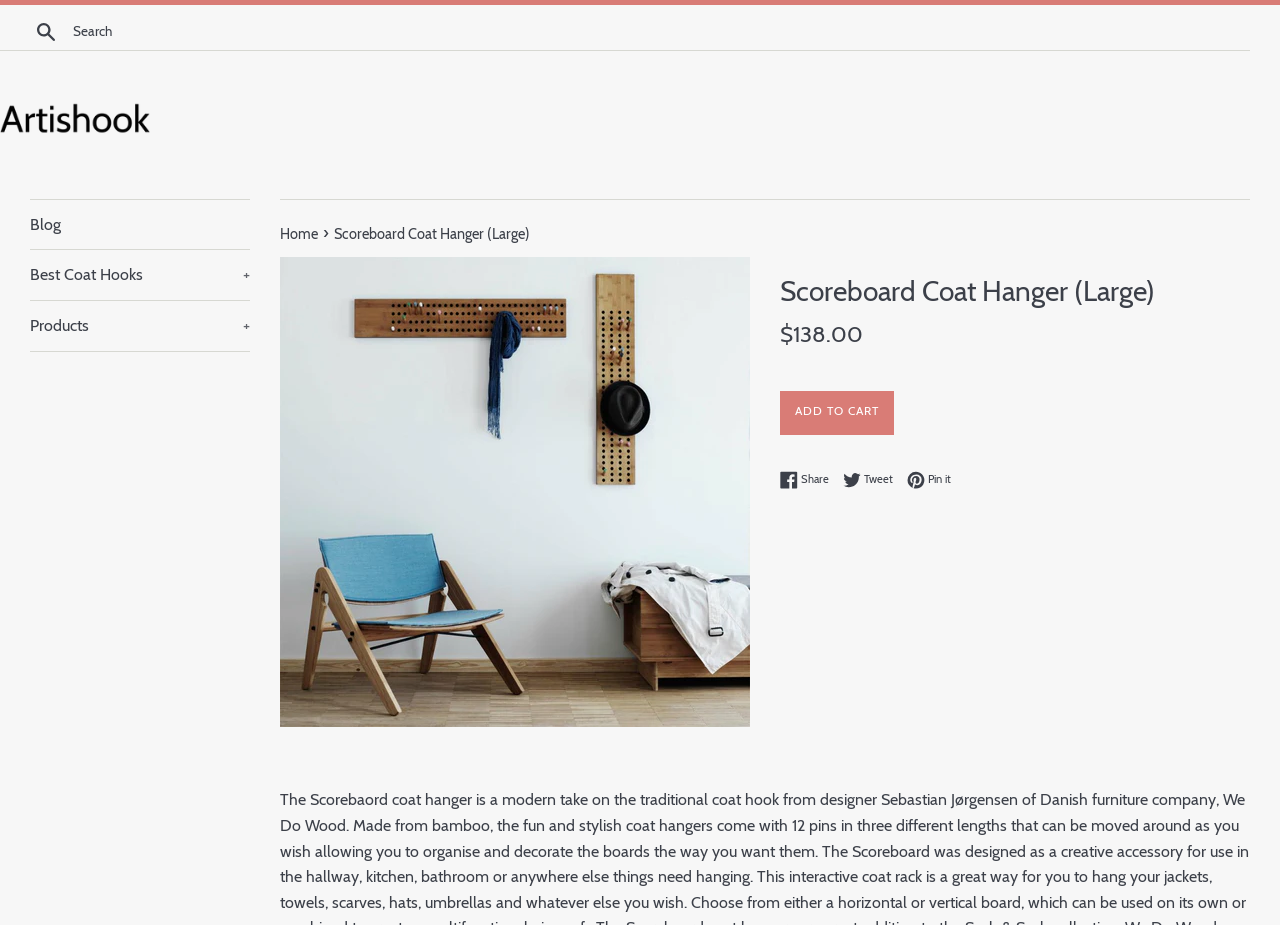Describe all visible elements and their arrangement on the webpage.

The webpage is about the Scoreboard Coat Hanger, a modern take on the traditional coat hook designed by Sebastian Jørgensen of We Do Wood. At the top left, there is a search bar with a search button and a searchbox. Below the search bar, there is a horizontal separator line. 

To the right of the search bar, there is a link to the website's homepage, "Artishook", accompanied by an image of the Artishook logo. Below this, there is a vertical menu with links to "Blog", "Best Coat Hooks", and "Products". 

On the right side of the page, there is a large image of the Scoreboard Coat Hanger (Large). Above the image, there is a navigation section with links to "Home" and a static text "Scoreboard Coat Hanger (Large)". 

Below the image, there is a heading with the same text, "Scoreboard Coat Hanger (Large)". Underneath the heading, there are details about the product, including the regular price of $138.00. There is also an "ADD TO CART" button and links to share the product on social media platforms like Facebook, Twitter, and Pinterest.